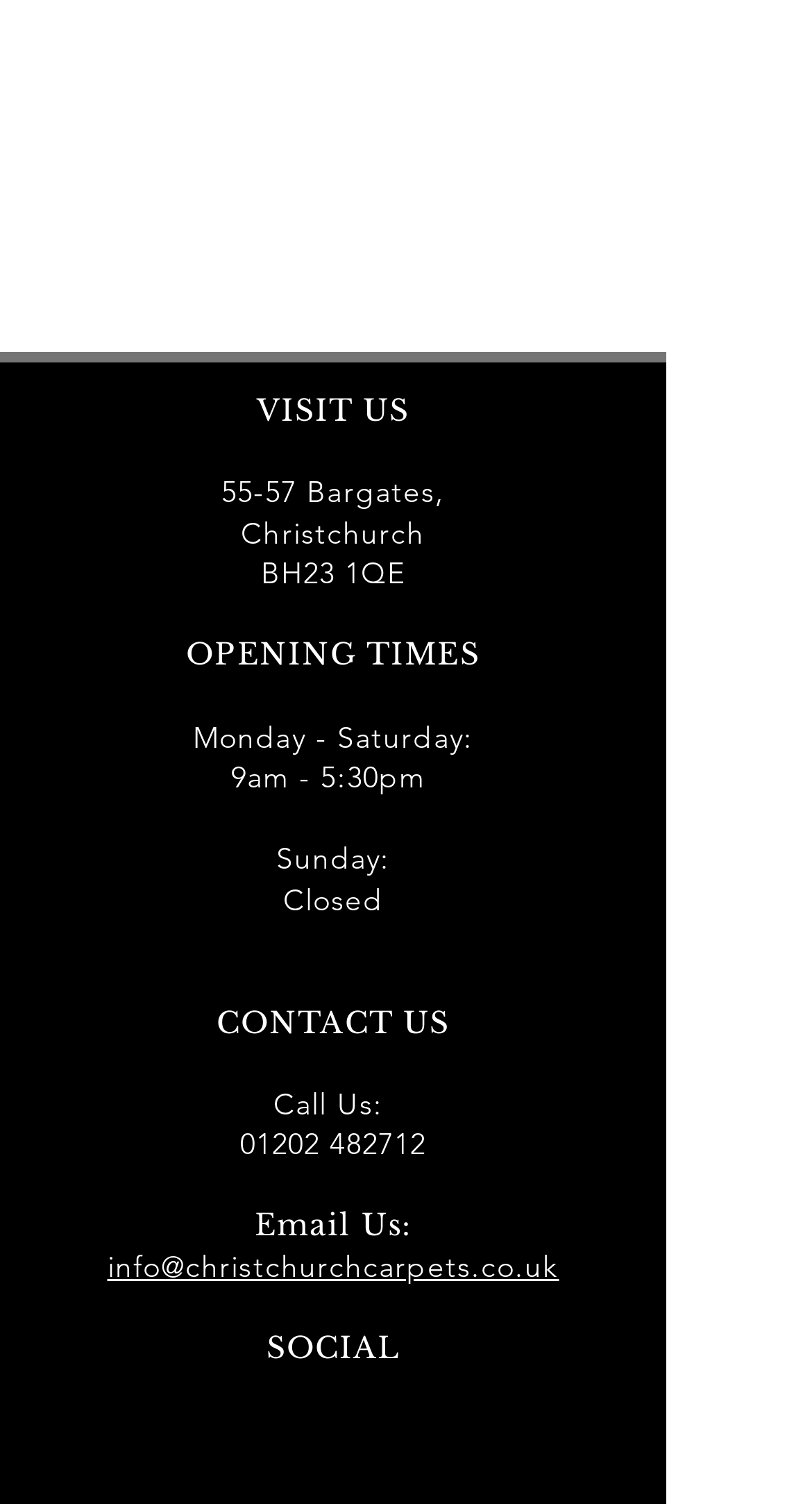Analyze the image and deliver a detailed answer to the question: What is the company's address?

I found the address by looking at the section that lists the company's location, where it says '55-57 Bargates,' followed by 'Christchurch' and the postcode 'BH23 1QE'.